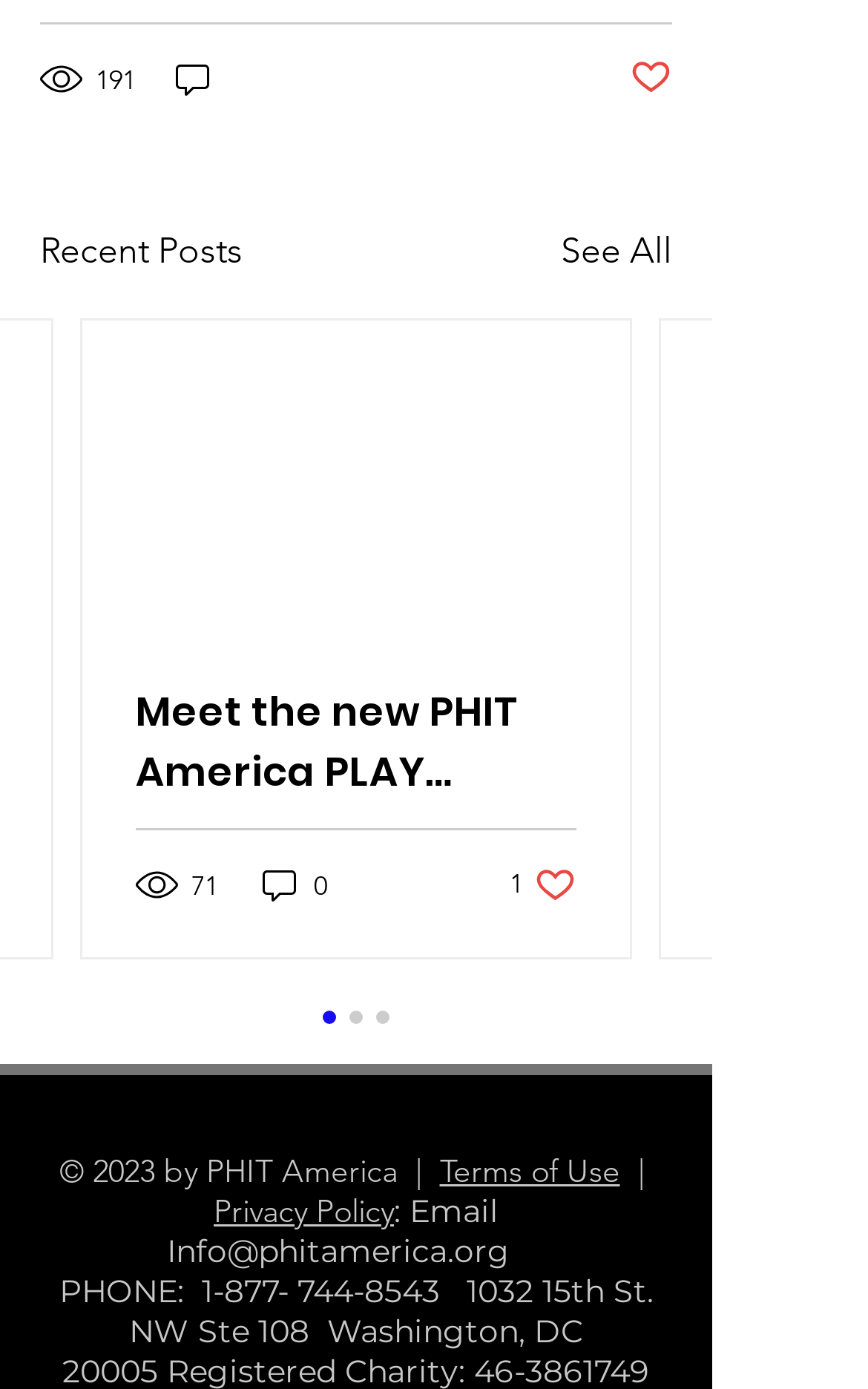Determine the bounding box coordinates for the element that should be clicked to follow this instruction: "Read an article". The coordinates should be given as four float numbers between 0 and 1, in the format [left, top, right, bottom].

[0.095, 0.231, 0.726, 0.453]